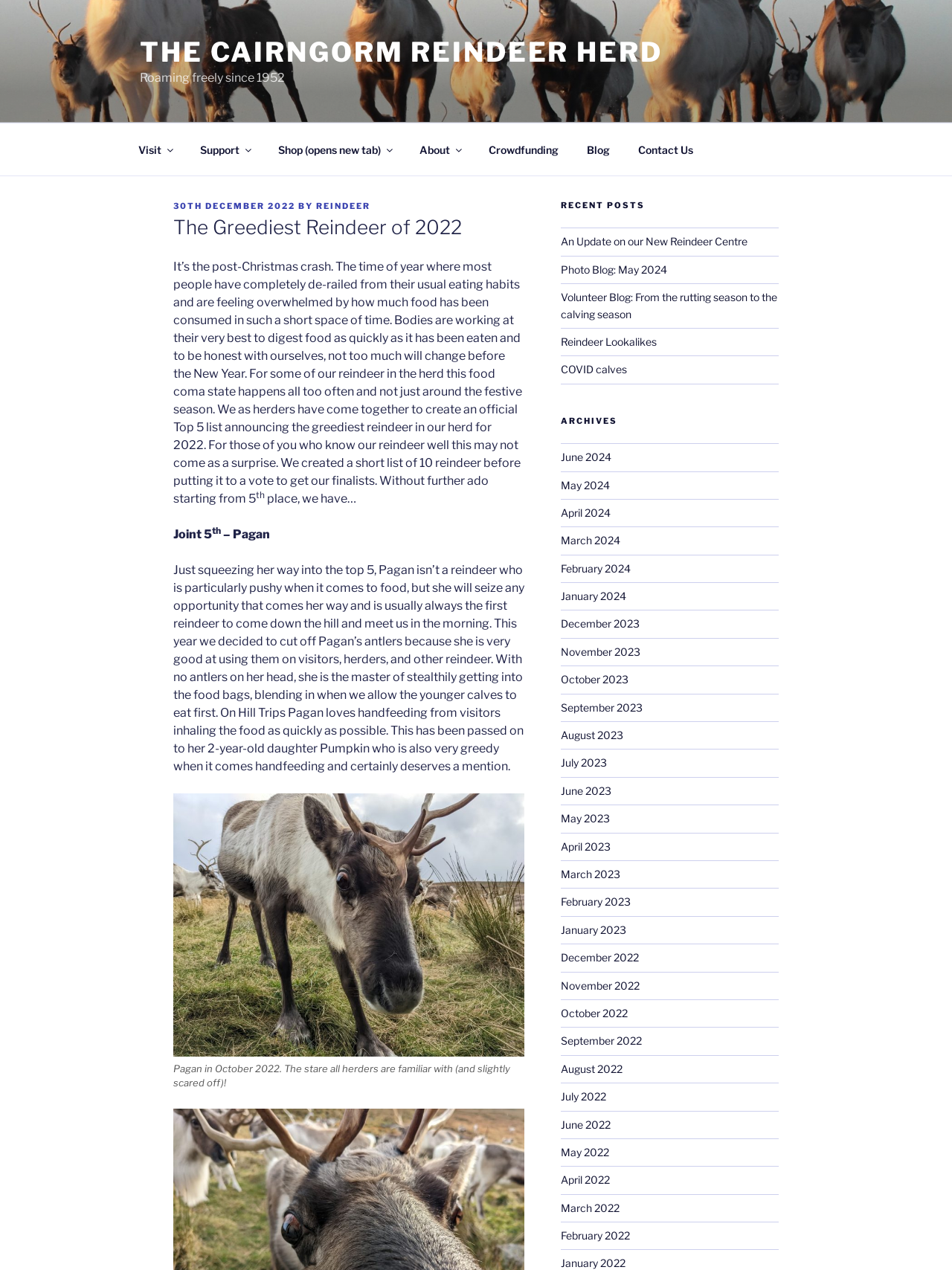Pinpoint the bounding box coordinates of the clickable element to carry out the following instruction: "Check the recent post 'An Update on our New Reindeer Centre'."

[0.589, 0.185, 0.785, 0.195]